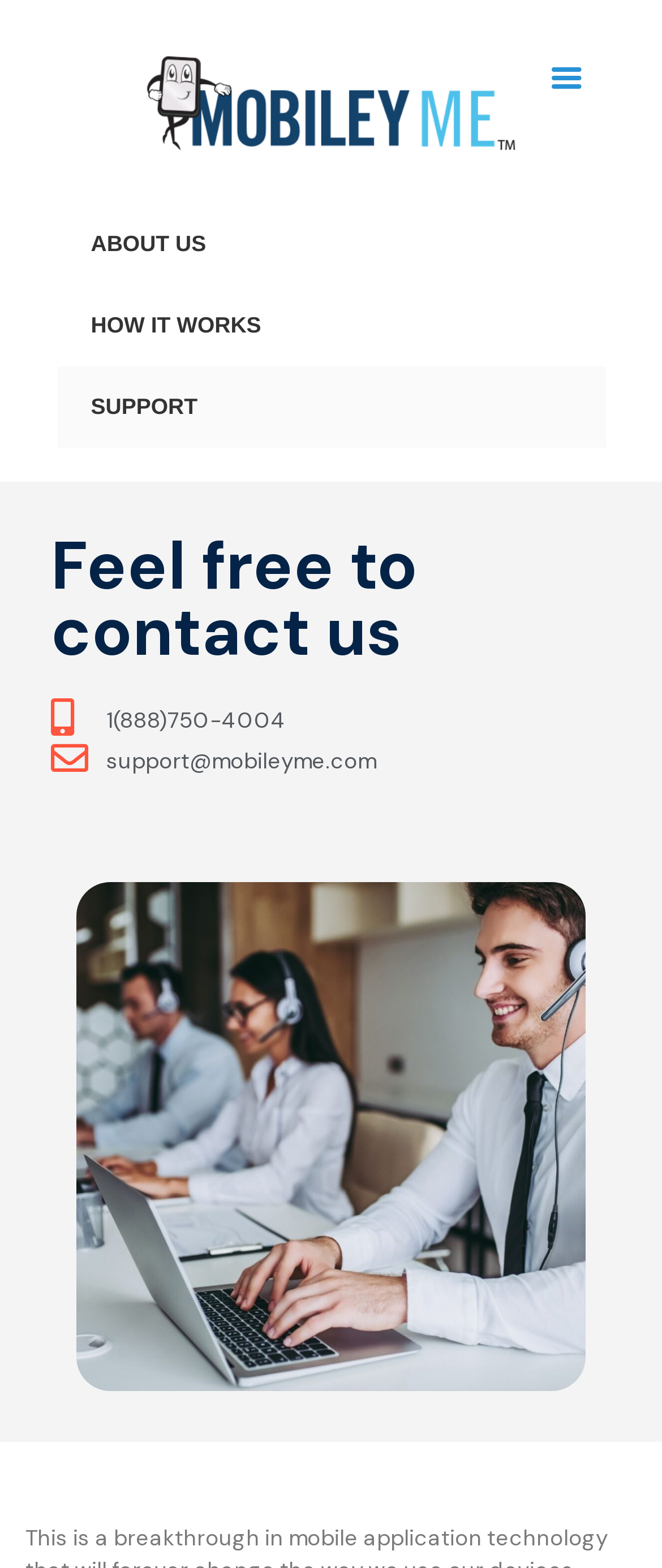Generate an in-depth caption that captures all aspects of the webpage.

The webpage is titled "Support – MobileyMe" and has a logo image located at the top-left corner, taking up about 60% of the width. Below the logo, there are three navigation links: "ABOUT US", "HOW IT WORKS", and "SUPPORT", aligned horizontally and spanning the width of the page.

On the top-right corner, there is a small icon represented by the Unicode character "\ue8d6". 

The main content of the page starts with a heading "Feel free to contact us" located near the top-center of the page. Below the heading, there are two contact links: a phone number "1(888)750-4004" and an email address "support@mobileyme.com", both aligned vertically and positioned near the center of the page.